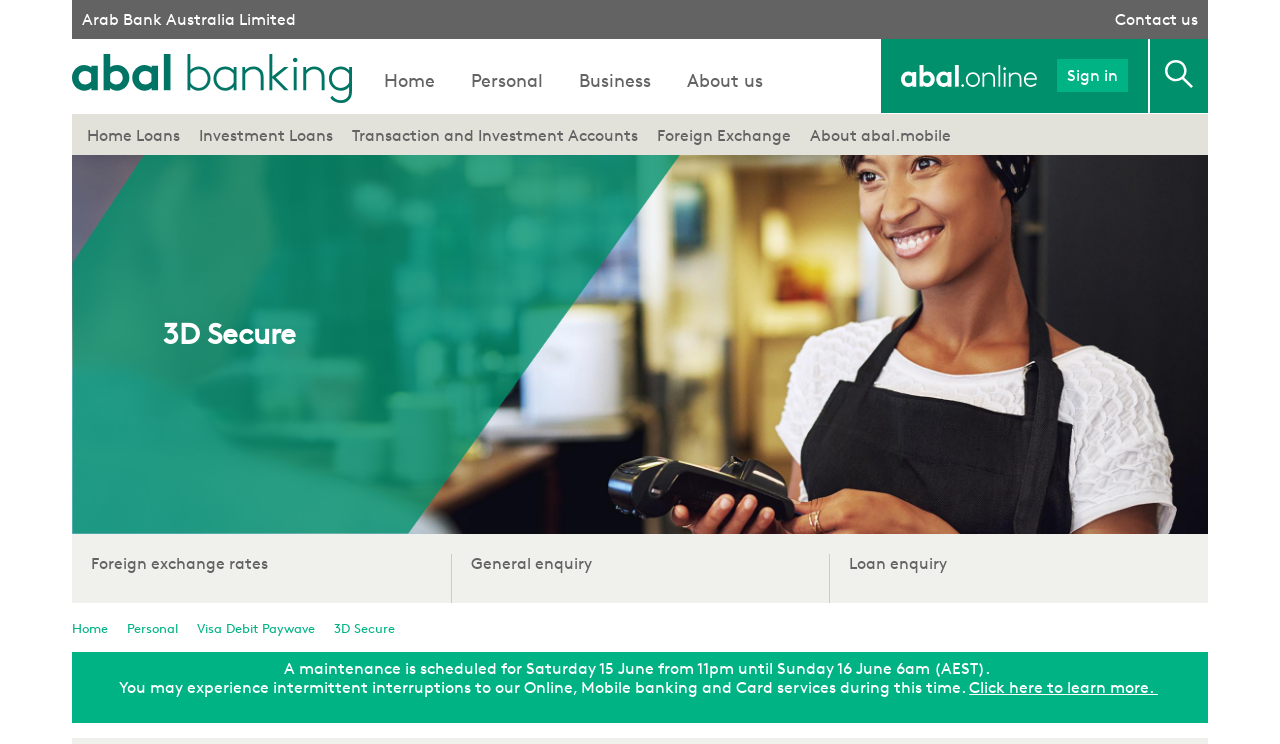Identify the bounding box coordinates necessary to click and complete the given instruction: "Click on the 'Motion of Anything' link".

None